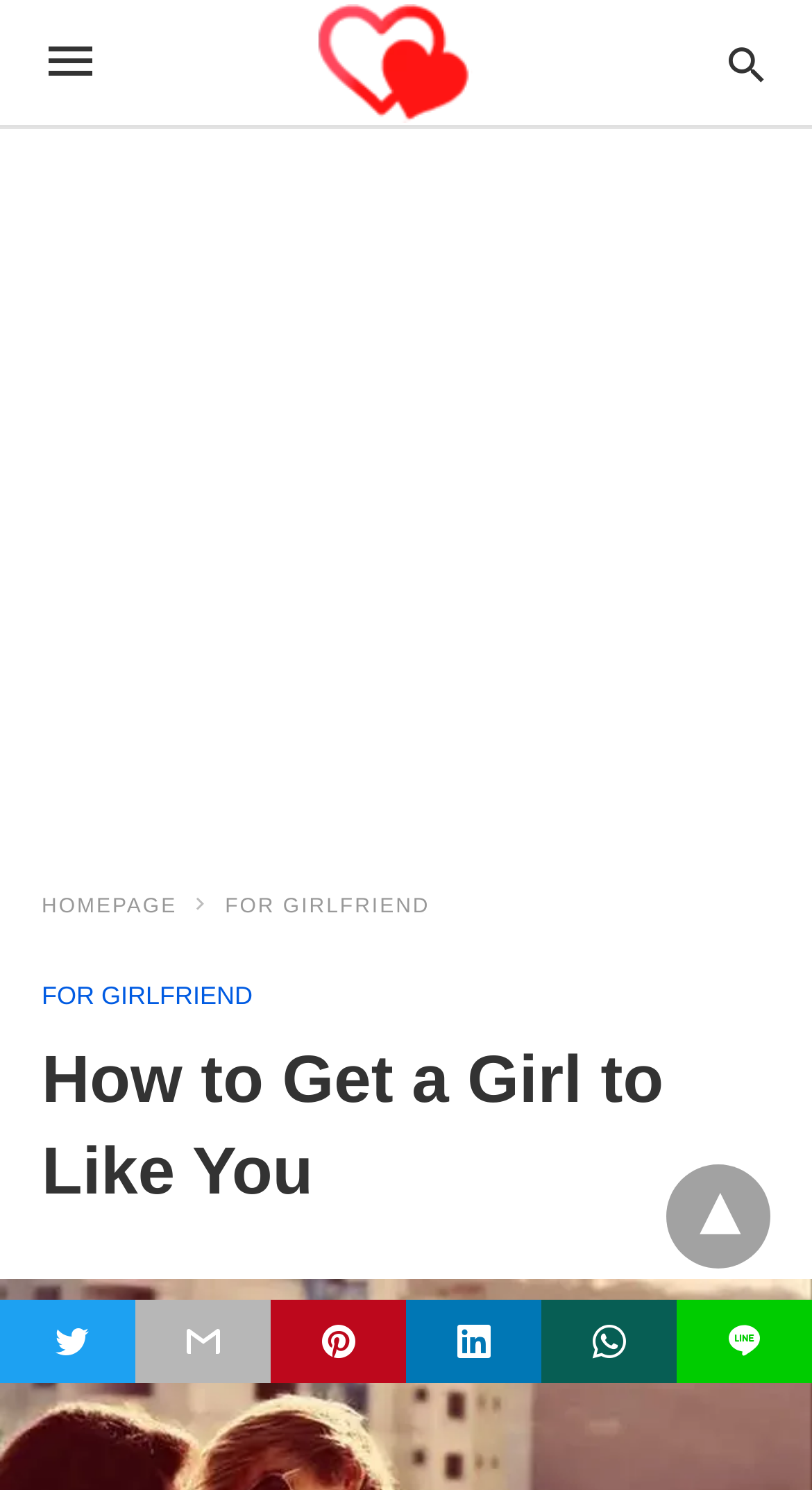How many social media links are at the bottom of the webpage?
Based on the visual details in the image, please answer the question thoroughly.

At the bottom of the webpage, there are five social media links, represented by icons, which are 't', '', '', '', and 'L line'.